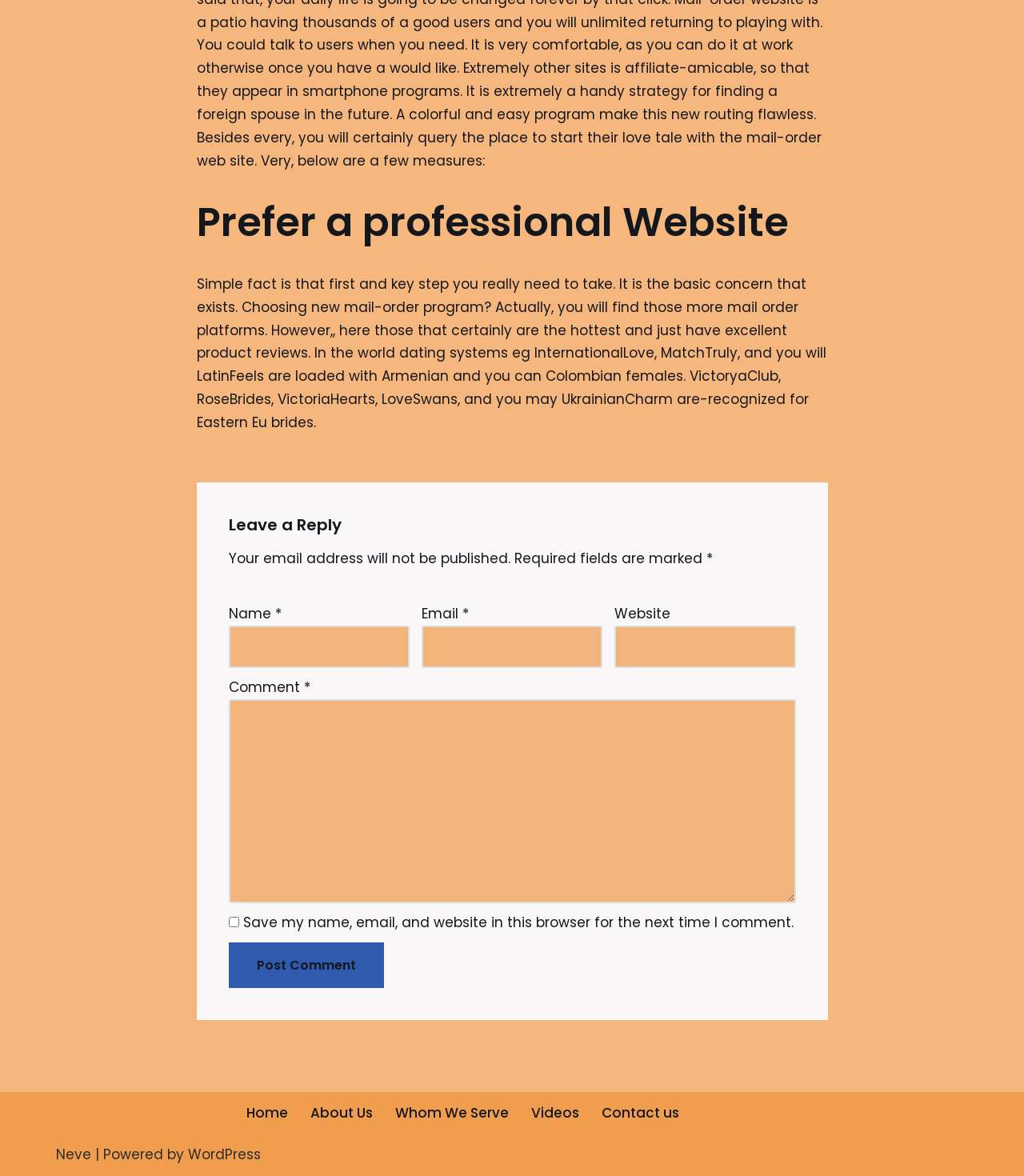Please answer the following query using a single word or phrase: 
What is required to be filled in the comment section?

Name, Email, and Comment